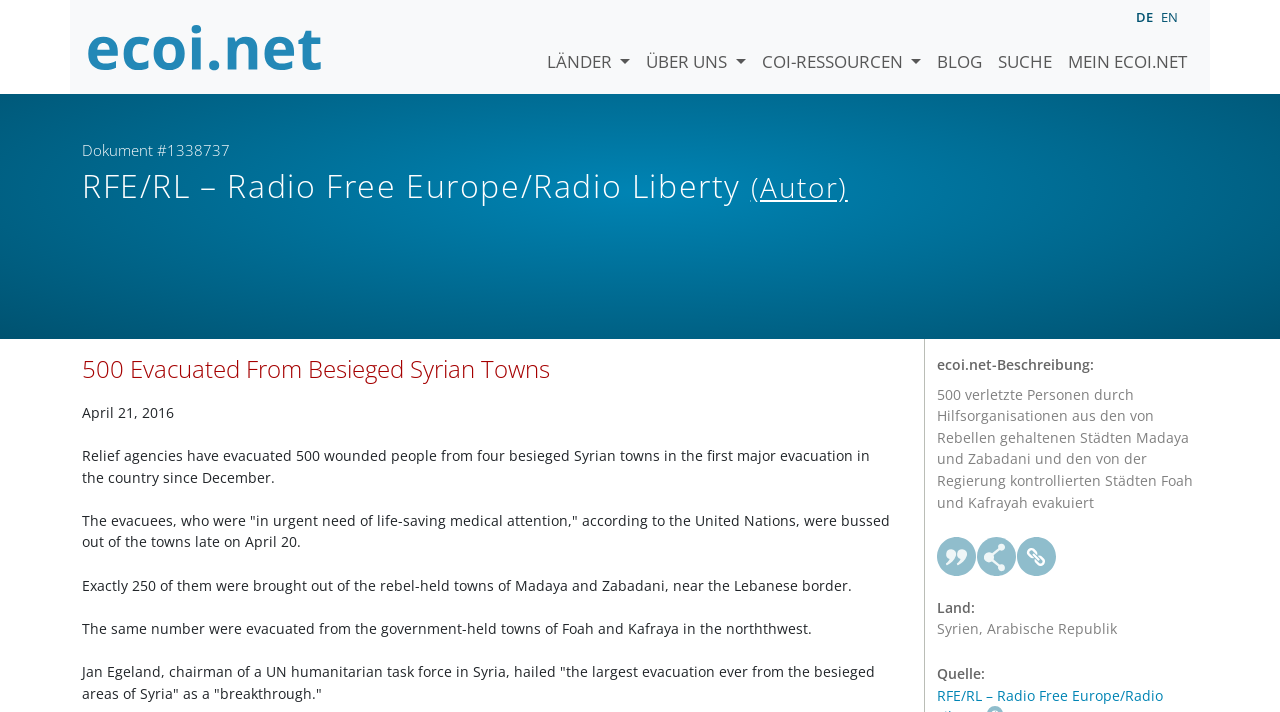Find the bounding box of the element with the following description: "title="Zitieren als"". The coordinates must be four float numbers between 0 and 1, formatted as [left, top, right, bottom].

[0.732, 0.755, 0.763, 0.811]